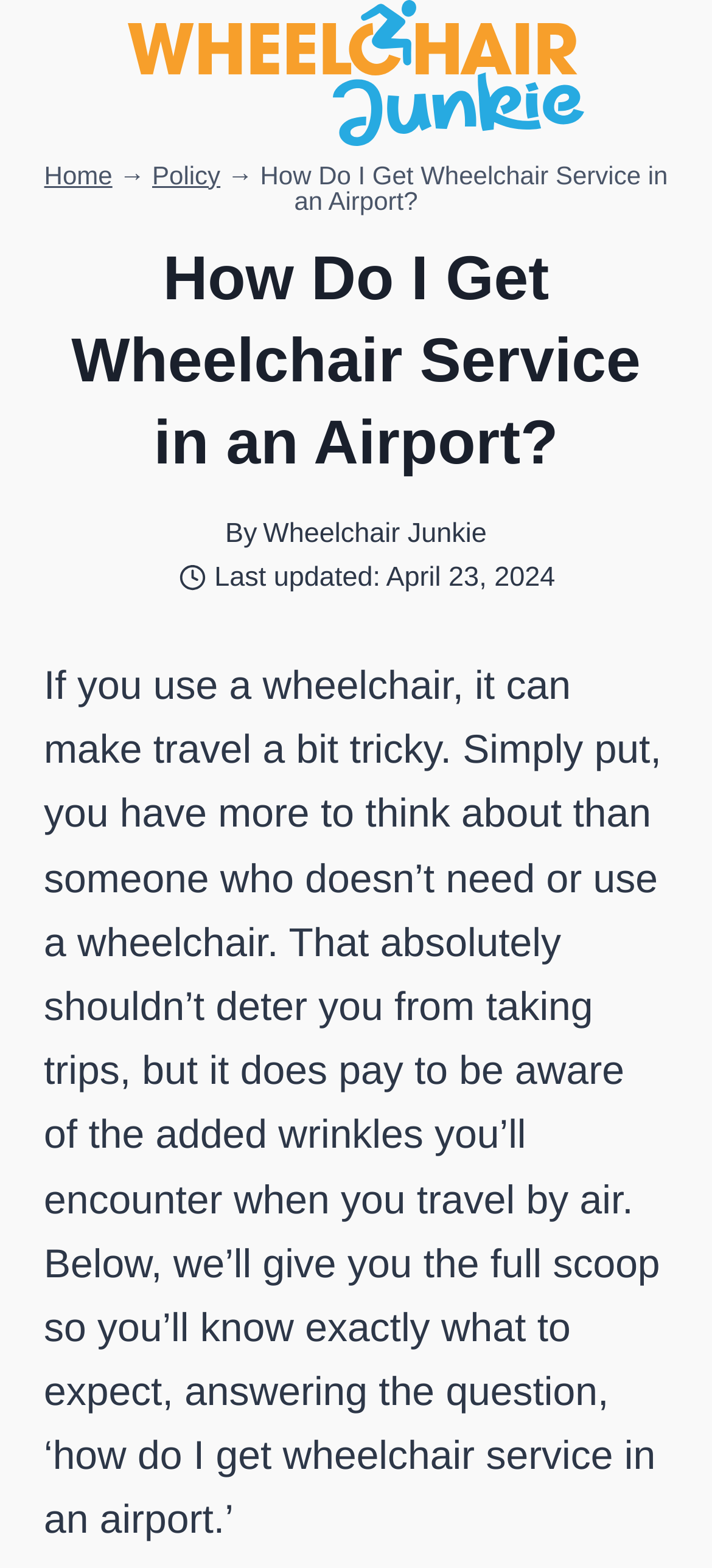Answer the question using only a single word or phrase: 
When was the article last updated?

April 23, 2024